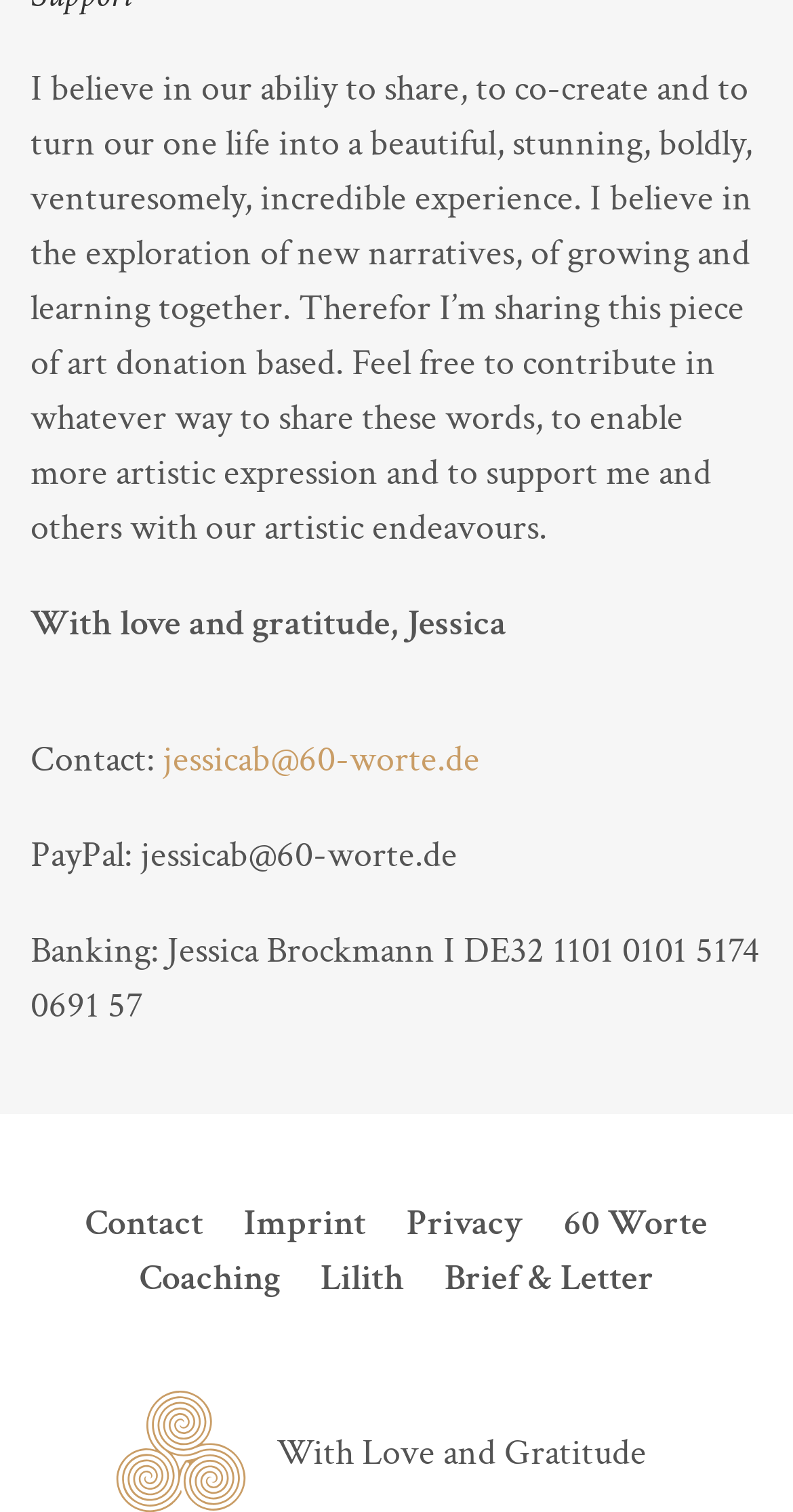Please find the bounding box for the UI element described by: "60 Worte".

[0.71, 0.791, 0.892, 0.827]